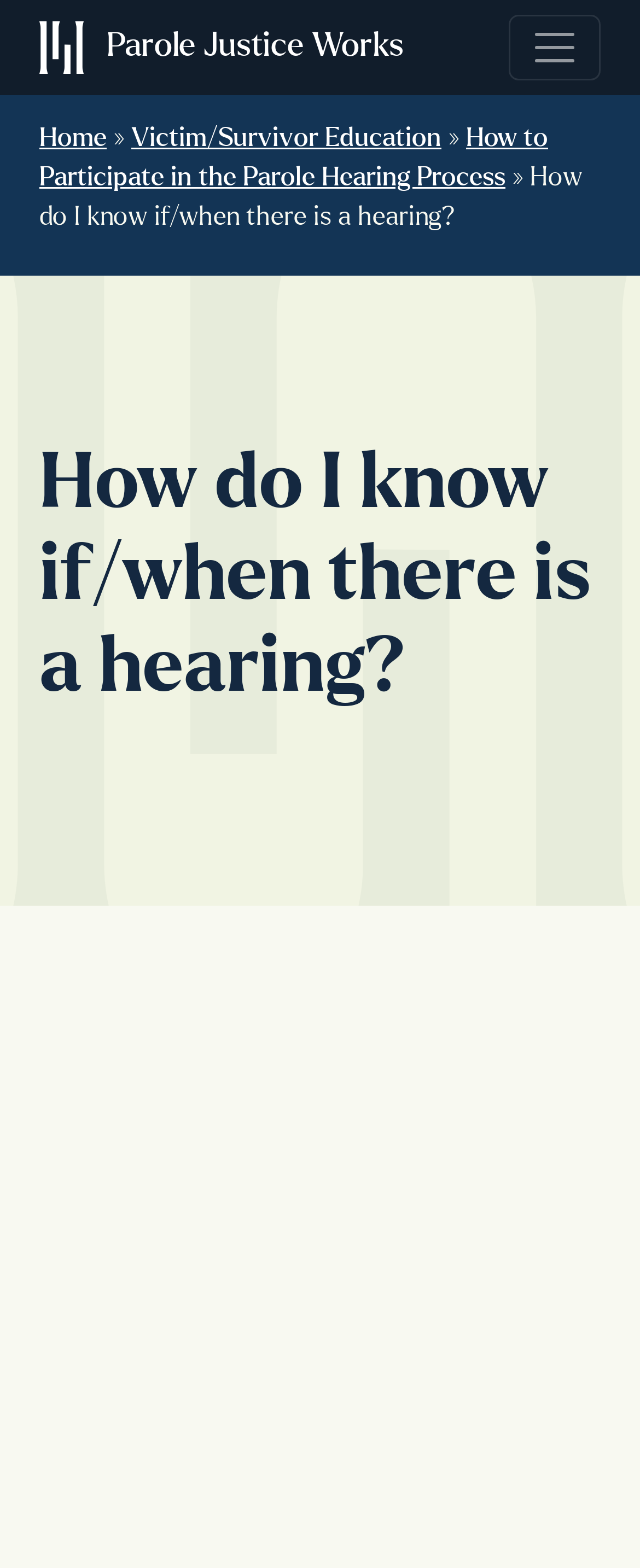Identify the bounding box of the HTML element described as: "Home".

[0.062, 0.08, 0.167, 0.096]